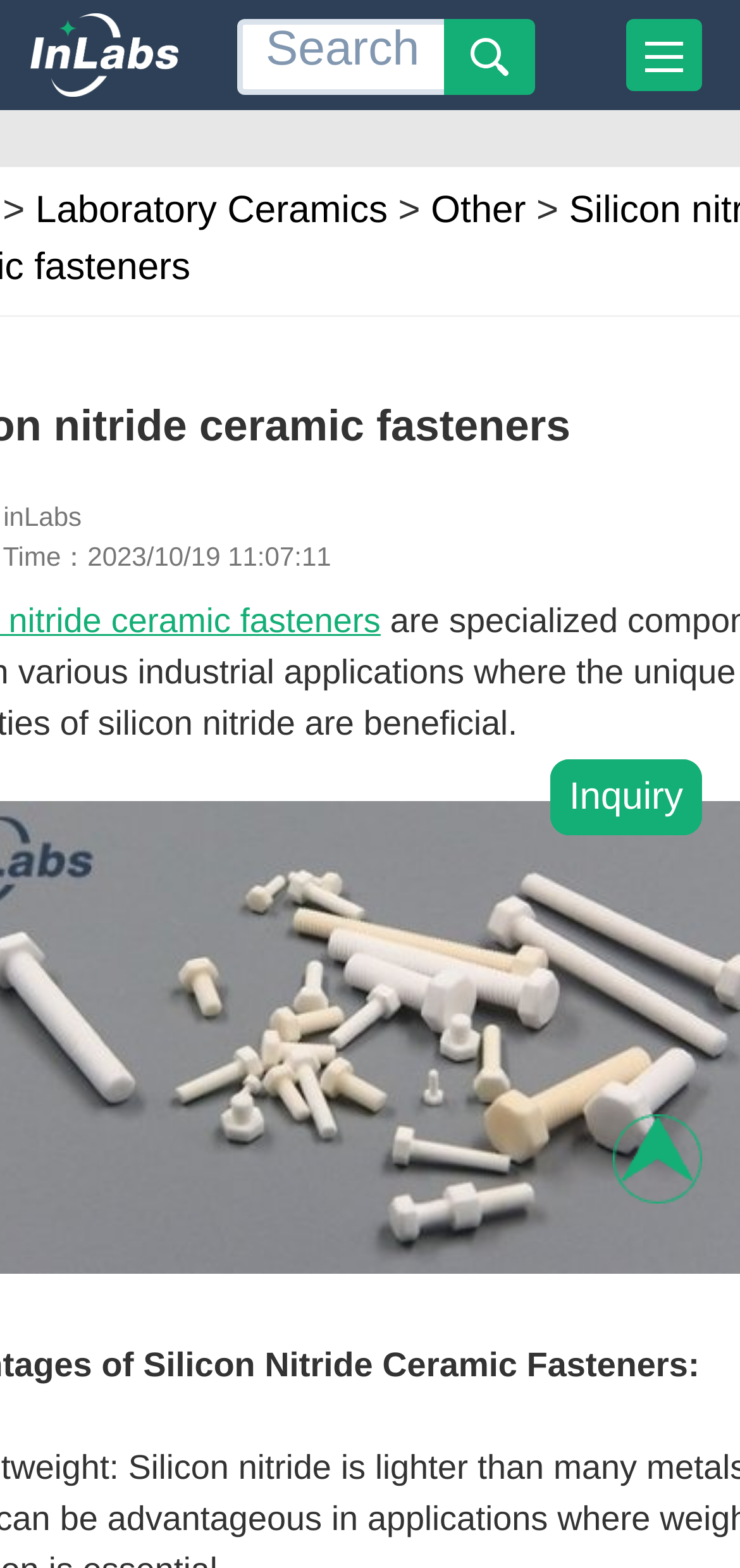What is the text at the bottom left corner of the webpage?
Utilize the image to construct a detailed and well-explained answer.

The text at the bottom left corner of the webpage is 'inLabs', which is likely a footer or a copyright notice.